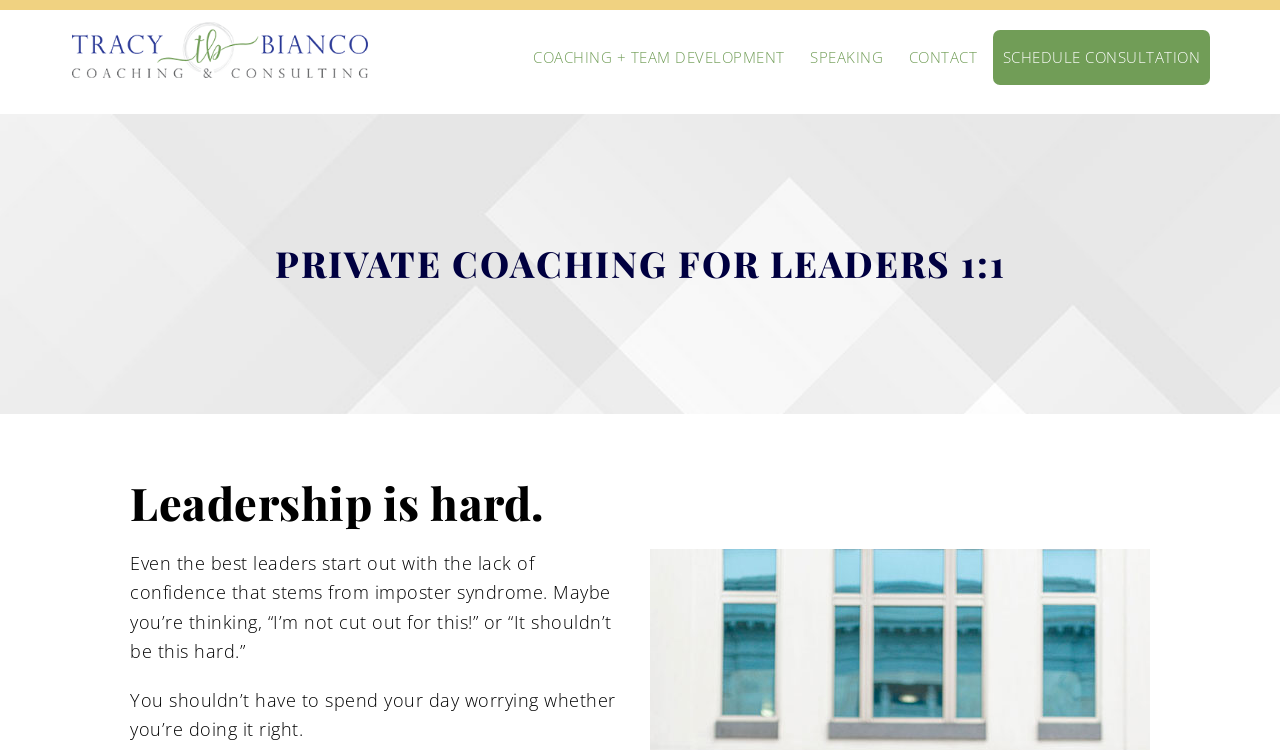Given the element description "Coaching + Team Development" in the screenshot, predict the bounding box coordinates of that UI element.

[0.409, 0.04, 0.621, 0.113]